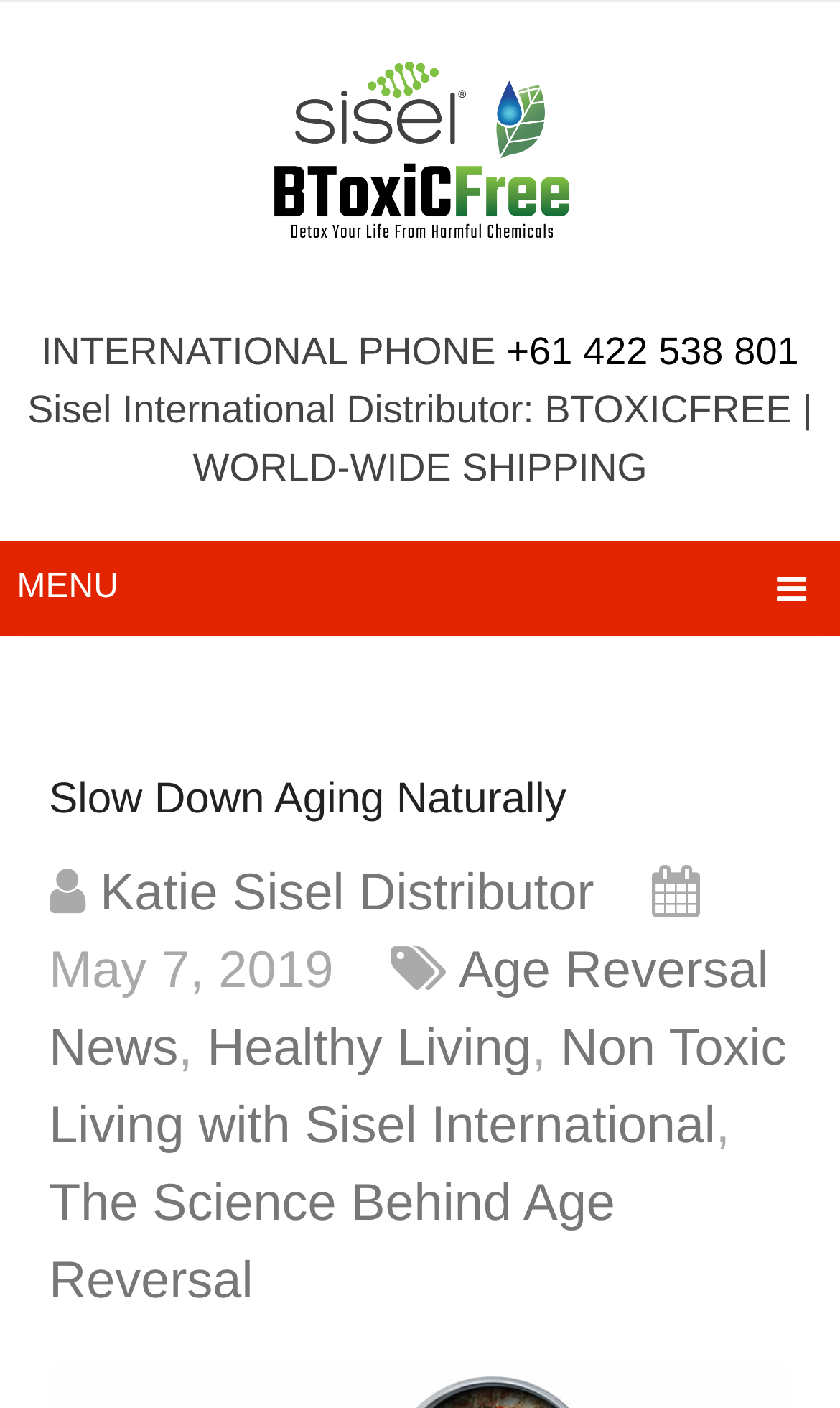Locate the bounding box coordinates of the region to be clicked to comply with the following instruction: "visit Sisel International online shop". The coordinates must be four float numbers between 0 and 1, in the form [left, top, right, bottom].

[0.282, 0.151, 0.718, 0.192]